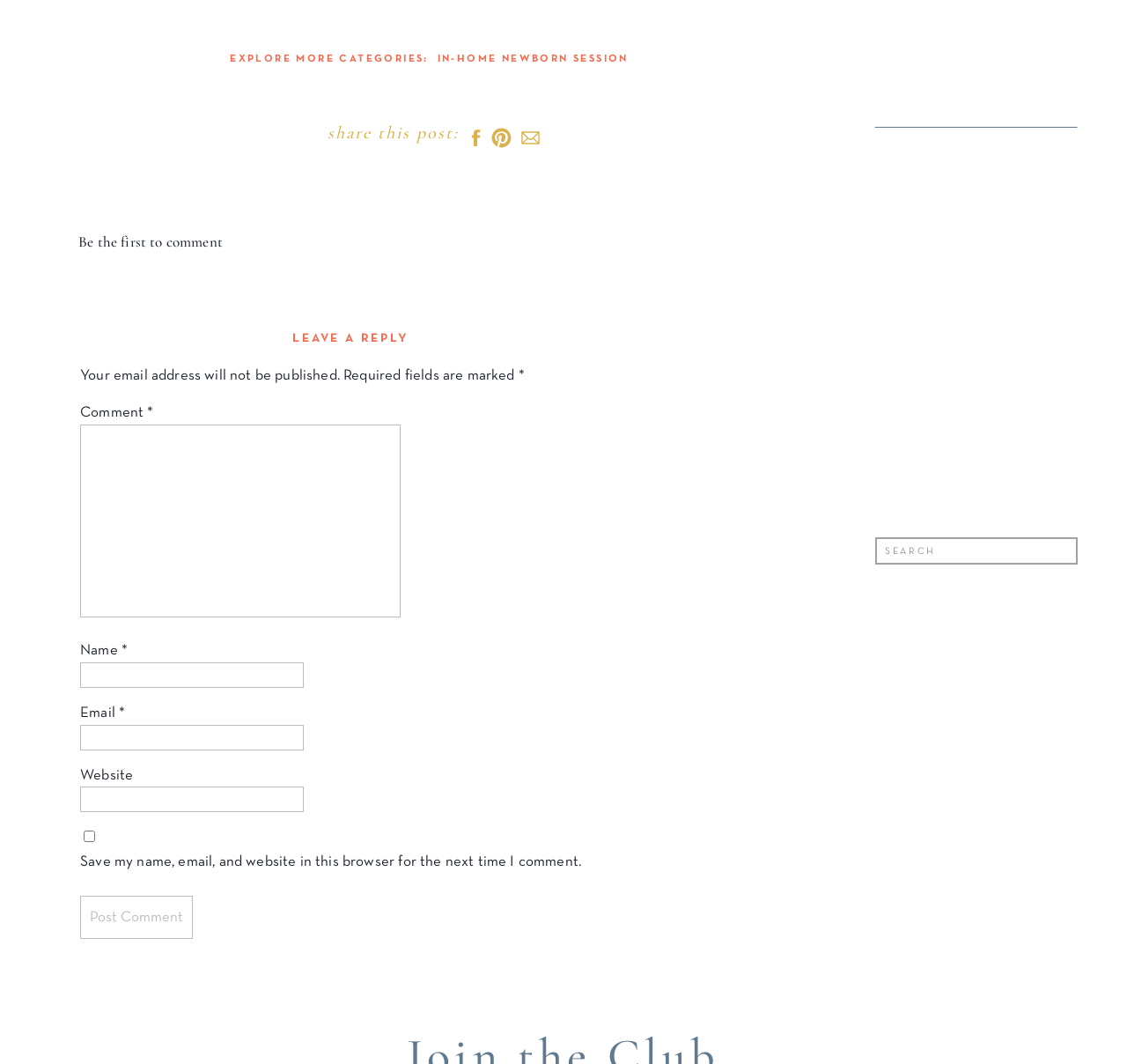Identify the bounding box for the given UI element using the description provided. Coordinates should be in the format (top-left x, top-left y, bottom-right x, bottom-right y) and must be between 0 and 1. Here is the description: name="submit" value="Post Comment"

[0.071, 0.842, 0.171, 0.883]